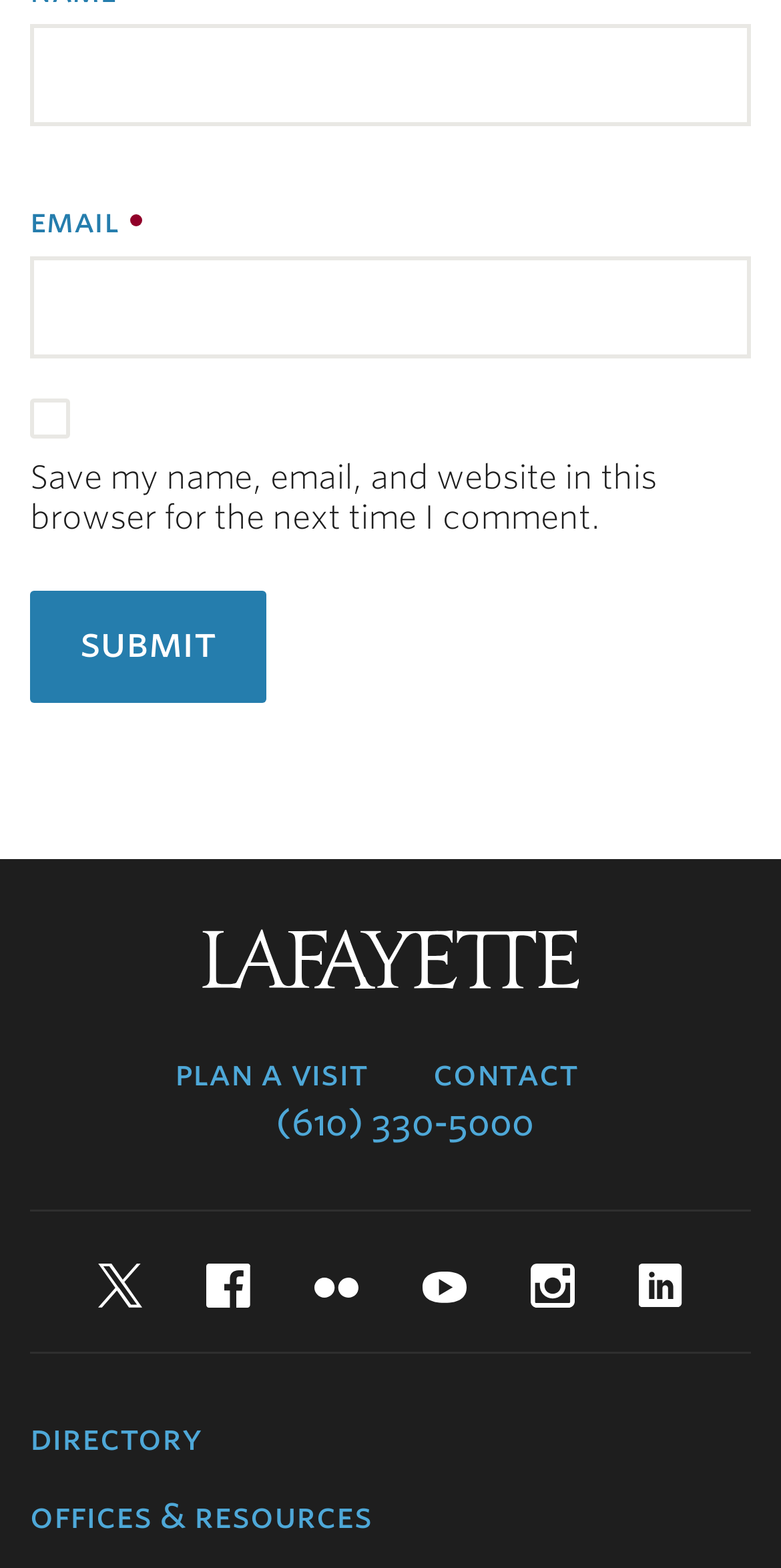Locate the bounding box coordinates of the item that should be clicked to fulfill the instruction: "Go to page 2".

None